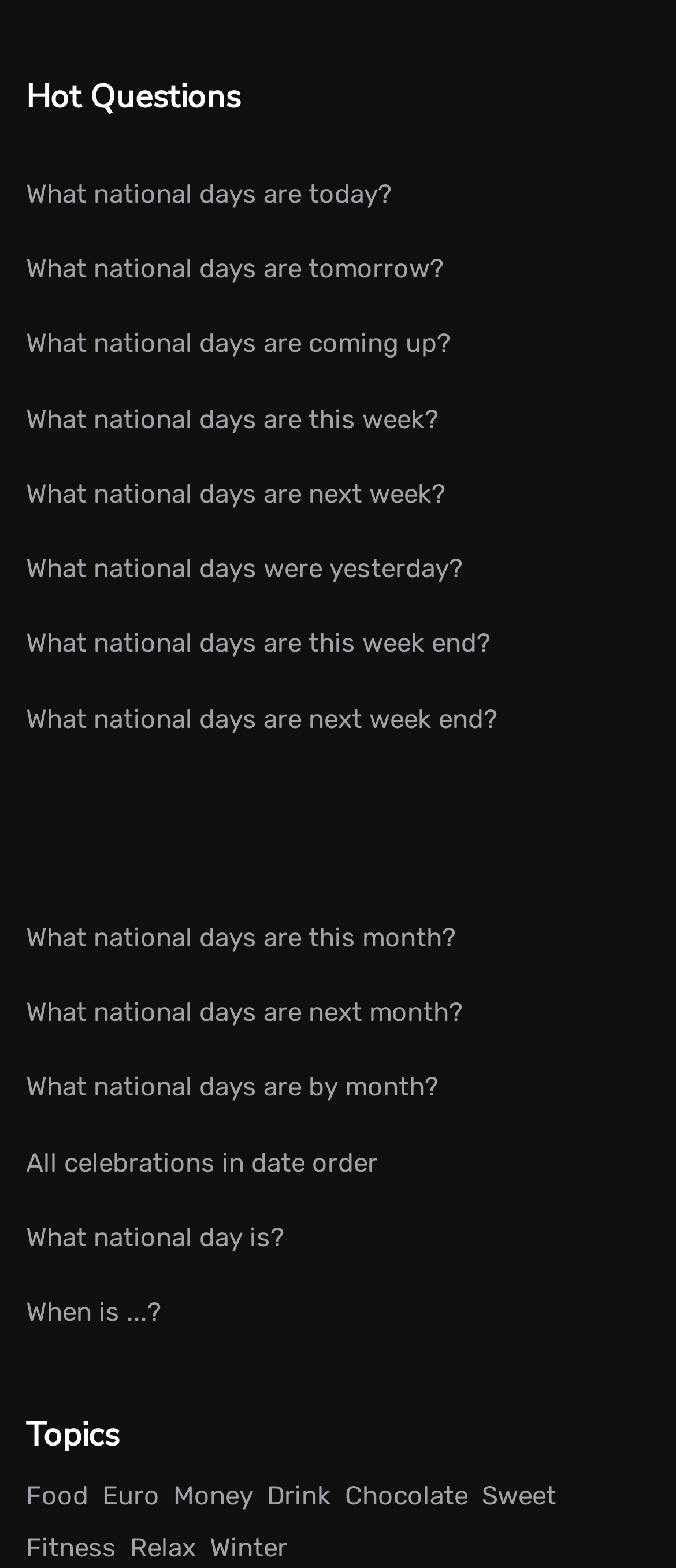Use a single word or phrase to answer this question: 
How many national day links are displayed on the webpage?

12